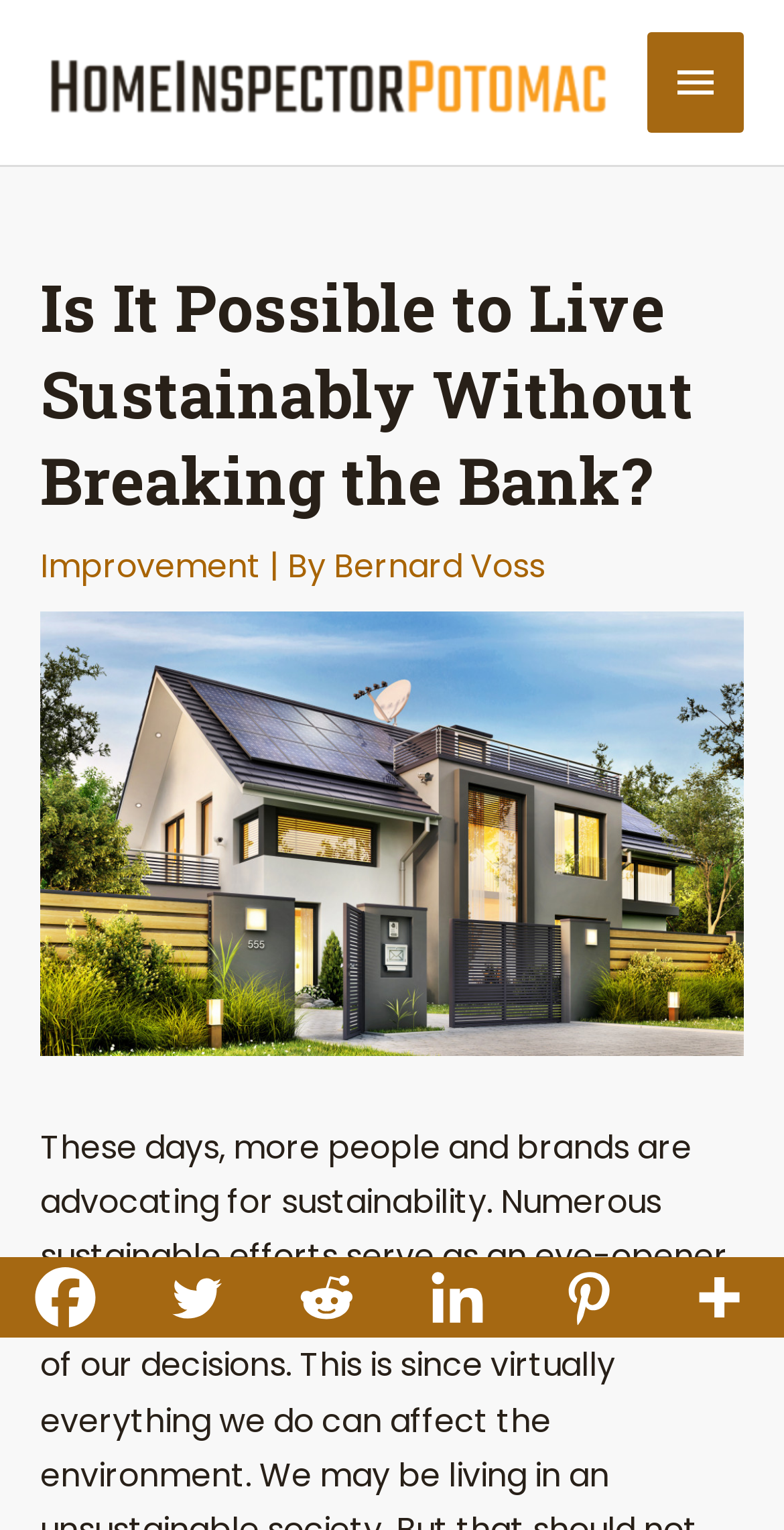Identify the bounding box coordinates of the specific part of the webpage to click to complete this instruction: "Expand the Main Menu".

[0.826, 0.021, 0.949, 0.087]